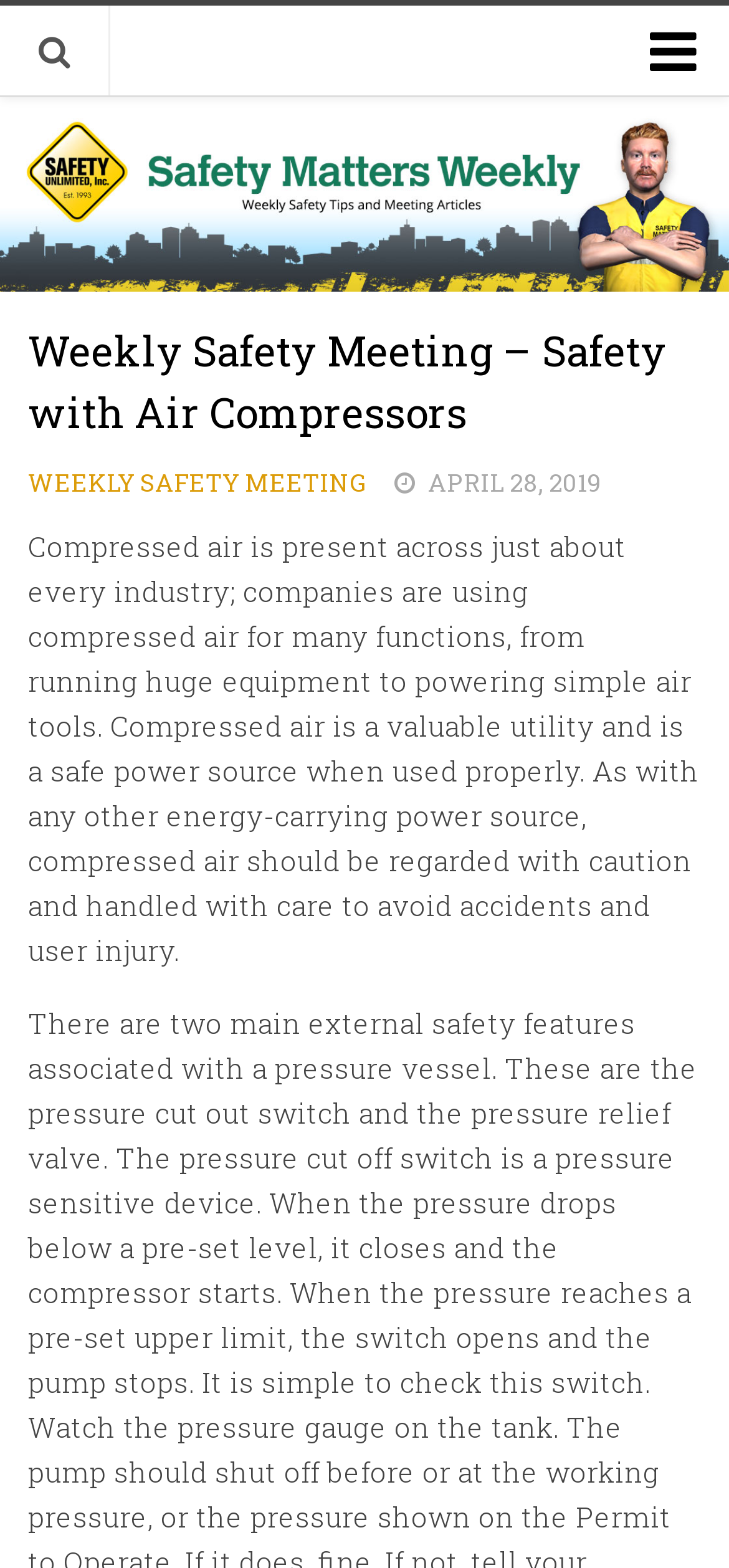Identify and provide the bounding box coordinates of the UI element described: "Welcome to Safety Matters Weekly". The coordinates should be formatted as [left, top, right, bottom], with each number being a float between 0 and 1.

[0.0, 0.061, 1.0, 0.105]